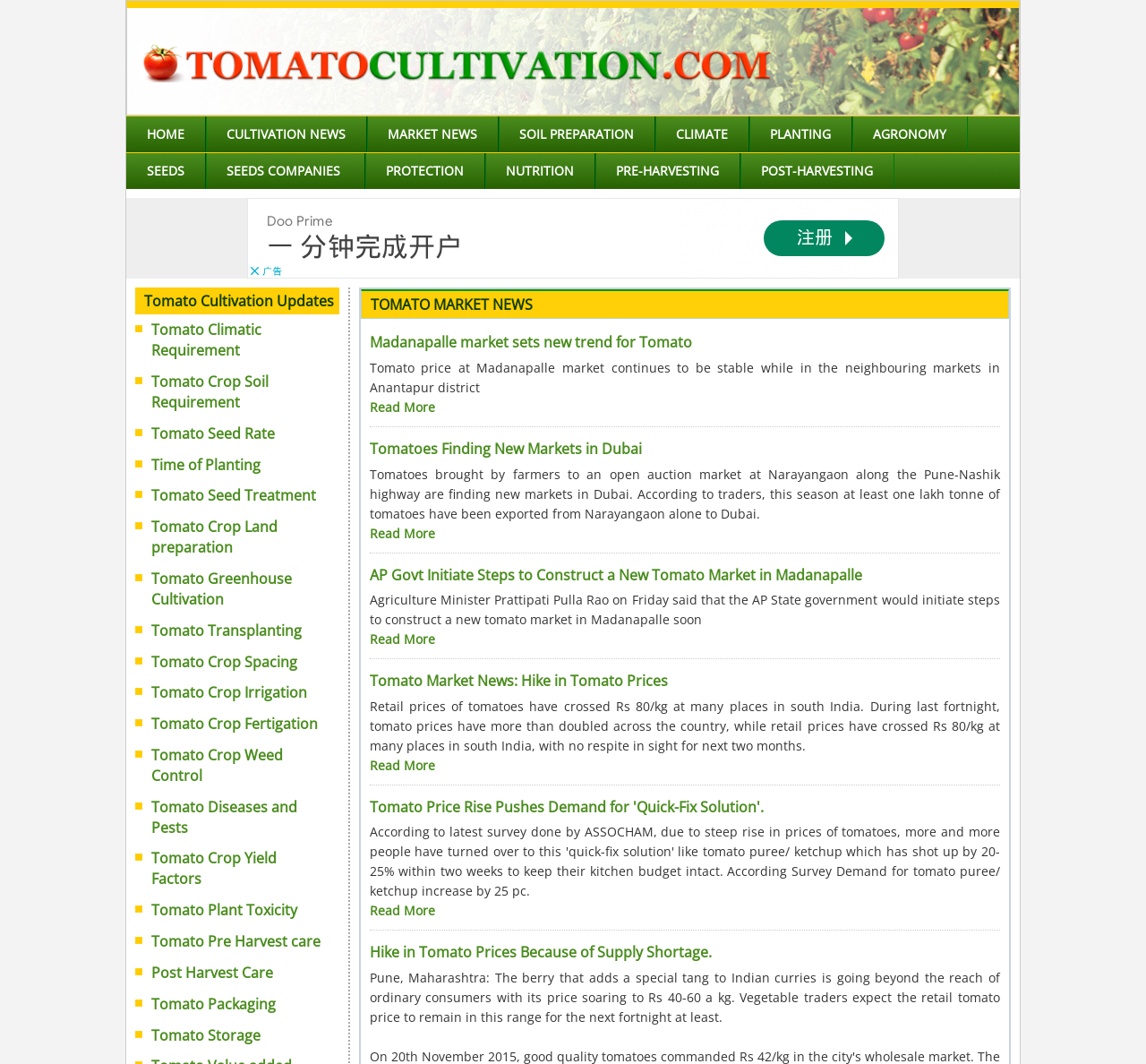Using a single word or phrase, answer the following question: 
What is the main topic of this webpage?

Tomato Market News